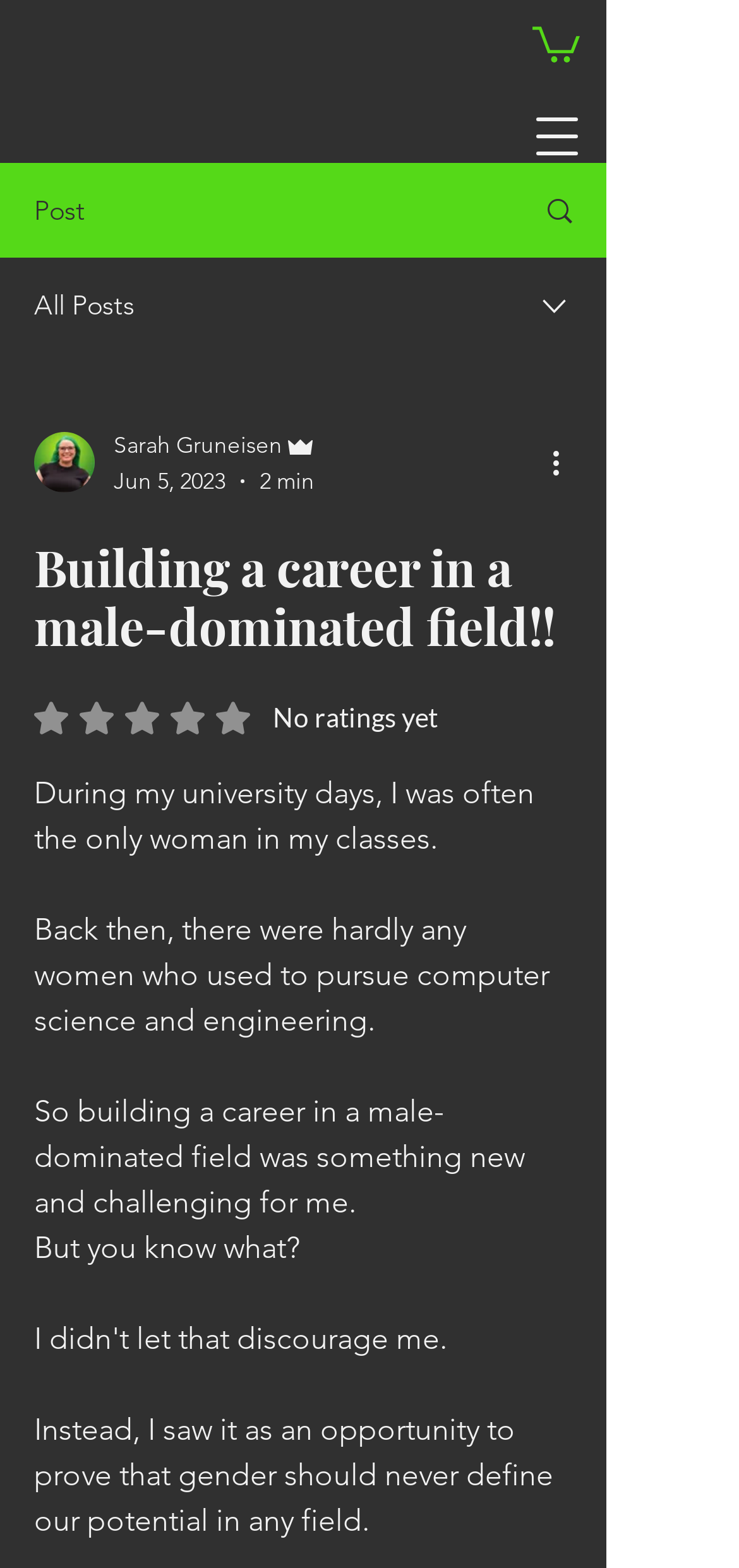Create a detailed description of the webpage's content and layout.

The webpage appears to be a blog post titled "Building a career in a male-dominated field!!" with a prominent logo of Avagasso Coaching featuring a dragon holding a heart at the top left corner. Below the logo, there is a navigation menu button on the top right corner. 

On the top right side, there is a cart icon with a link to view its contents, accompanied by an SVG image. 

The main content of the webpage is divided into sections. The first section has a heading "Post" followed by a link and an image. Below this, there is a section titled "All Posts" with an image next to it. 

A combobox is located below, which has a dropdown menu with options including the writer's picture, admin information, date and time of posting, and a "More actions" button. 

The main article begins with a heading "Building a career in a male-dominated field!!" followed by a series of paragraphs describing the author's experience as a woman in a male-dominated field. The text explains how the author saw this as an opportunity to prove that gender should not define one's potential in any field. 

There is a rating system below the article, currently showing 0 out of 5 stars with no ratings yet.